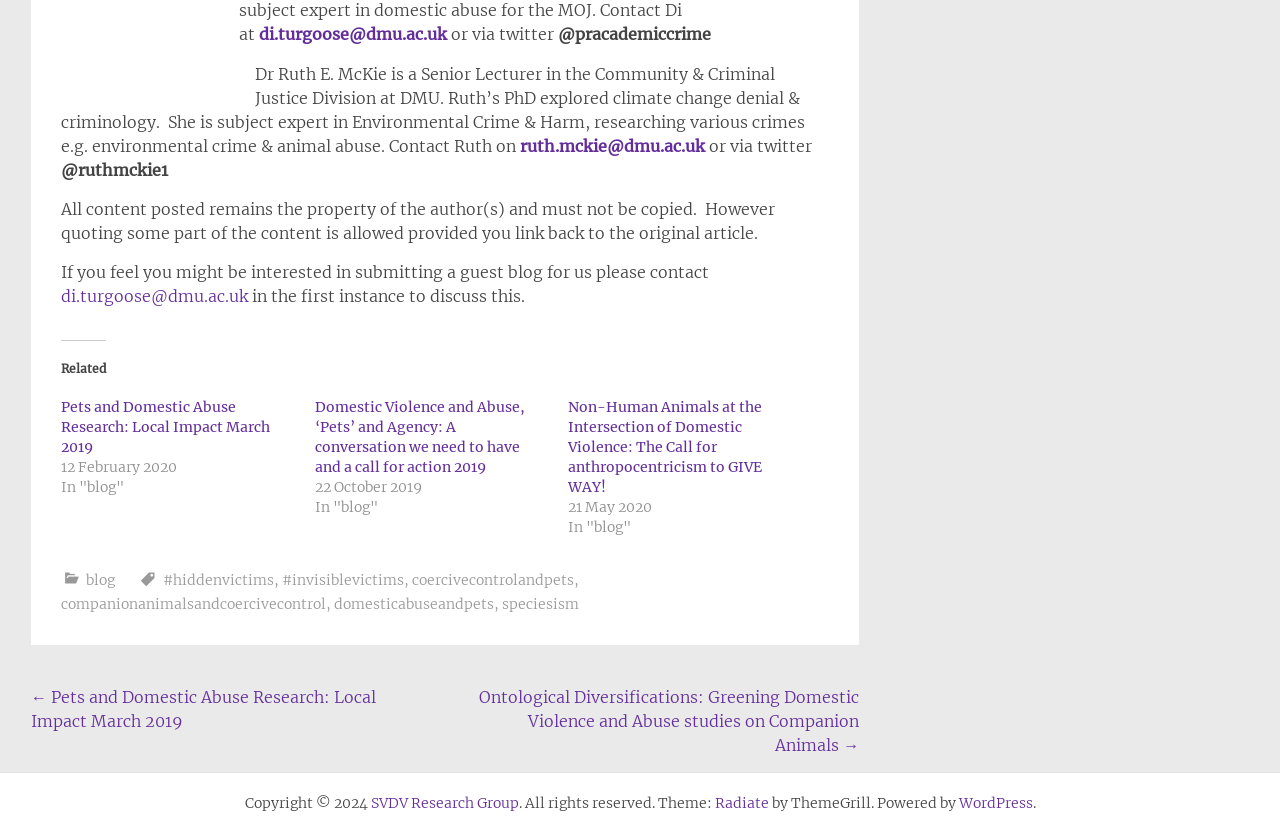Identify the coordinates of the bounding box for the element that must be clicked to accomplish the instruction: "Go to the SVDV Research Group homepage".

[0.289, 0.952, 0.405, 0.974]